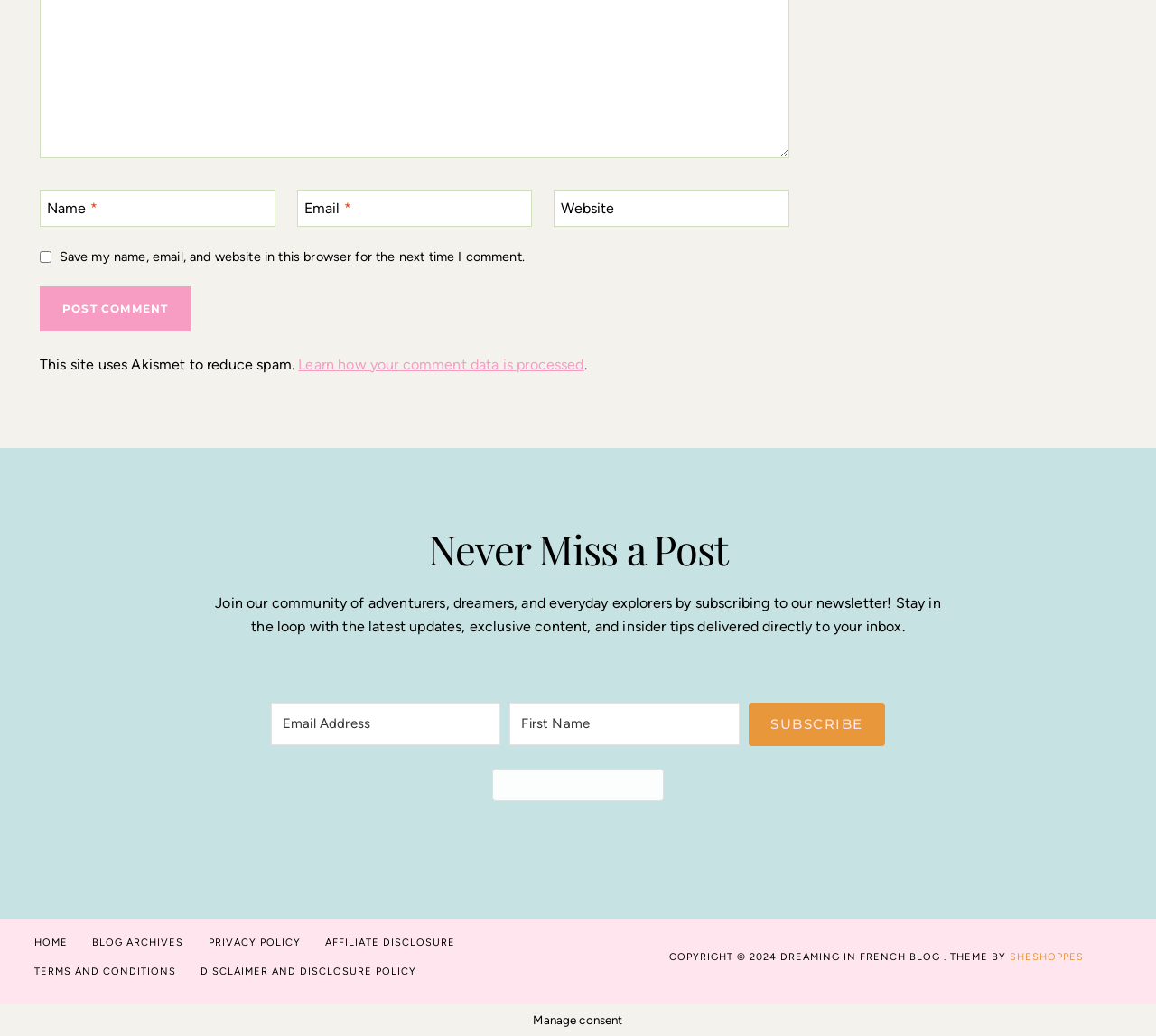Give a short answer to this question using one word or a phrase:
What is the name of the anti-spam service used by the site?

Akismet